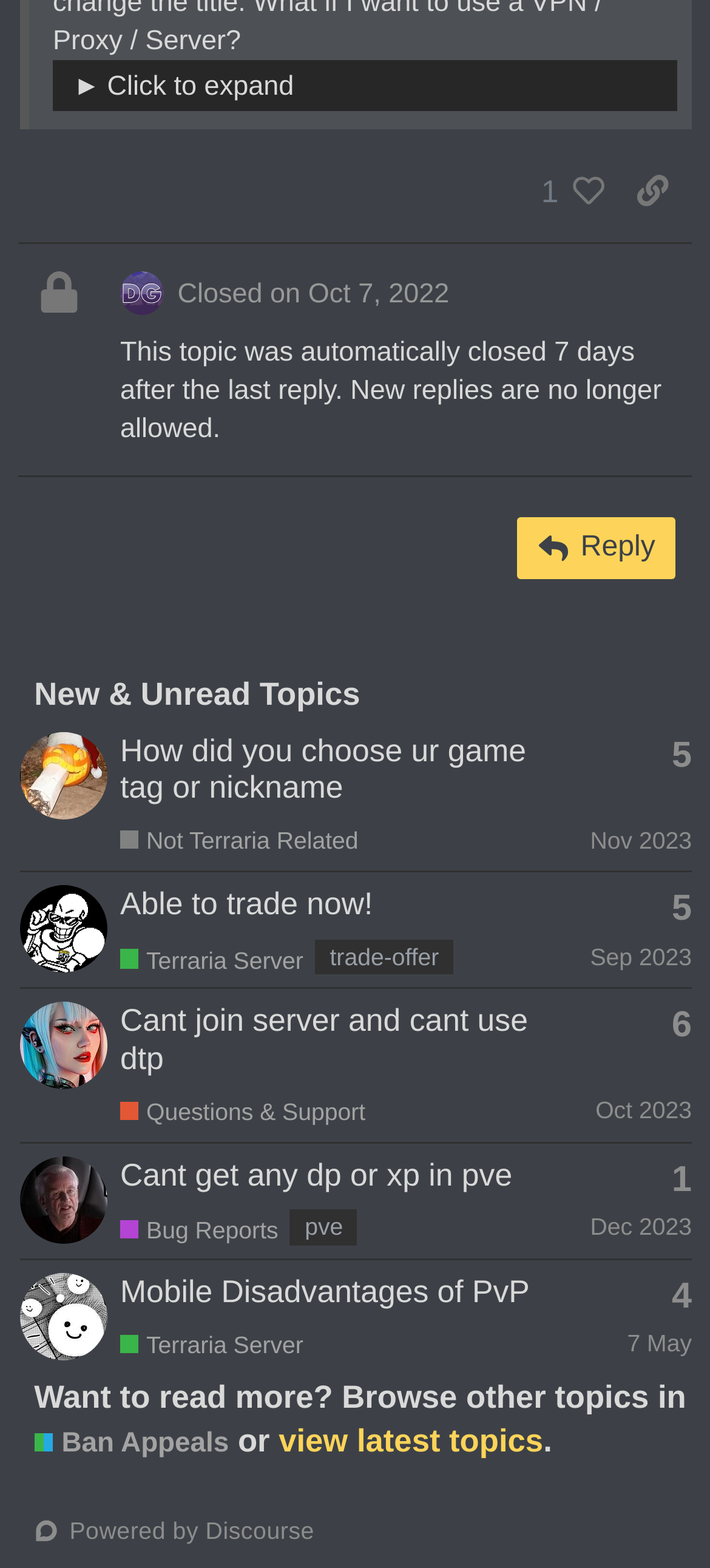What is the category of the topic 'Mobile Disadvantages of PvP'?
Based on the image, give a concise answer in the form of a single word or short phrase.

Terraria Server